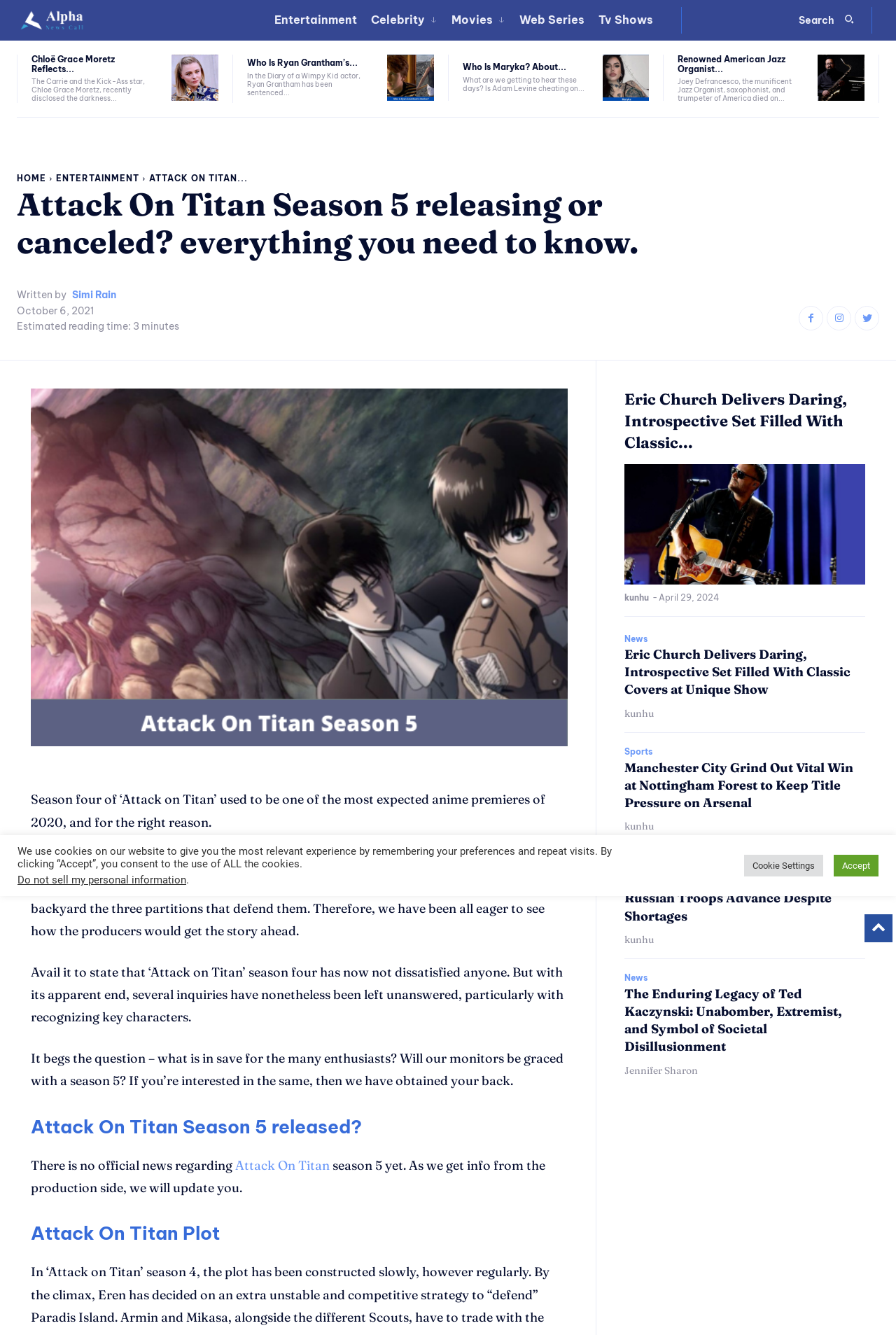Locate the bounding box coordinates of the element to click to perform the following action: 'Search for something'. The coordinates should be given as four float values between 0 and 1, in the form of [left, top, right, bottom].

[0.88, 0.005, 0.965, 0.025]